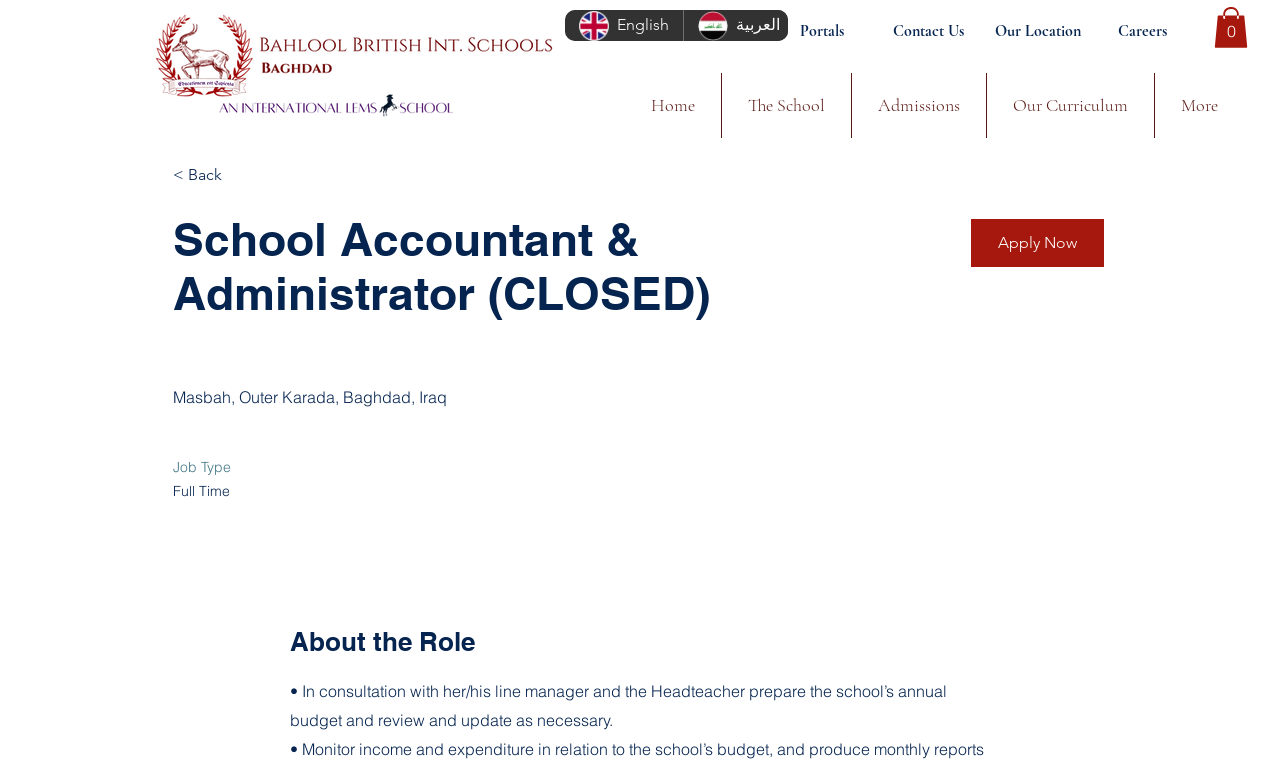Locate the bounding box coordinates of the clickable region necessary to complete the following instruction: "Select Arabic language". Provide the coordinates in the format of four float numbers between 0 and 1, i.e., [left, top, right, bottom].

[0.534, 0.013, 0.62, 0.054]